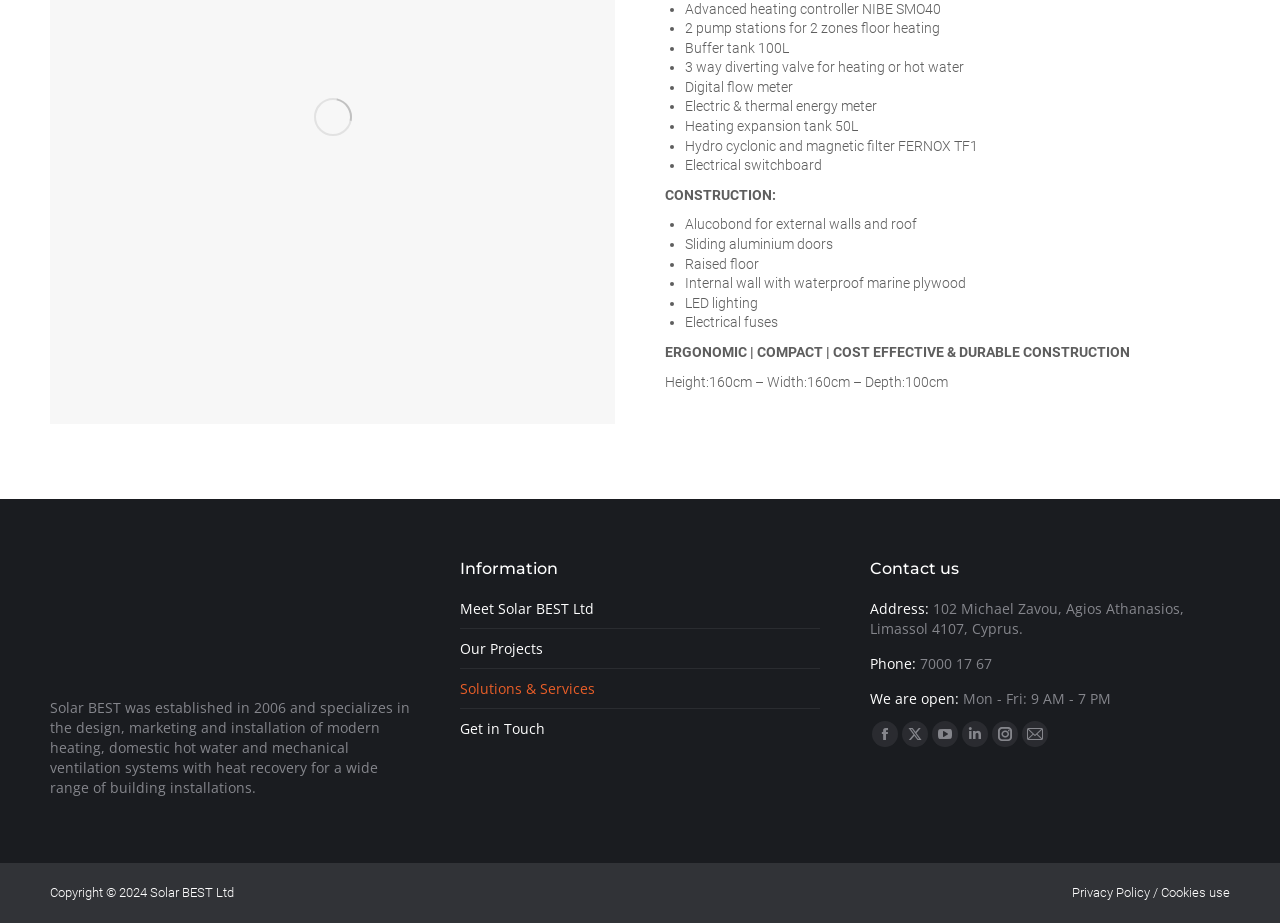Determine the bounding box coordinates for the element that should be clicked to follow this instruction: "Click the Facebook page link". The coordinates should be given as four float numbers between 0 and 1, in the format [left, top, right, bottom].

[0.681, 0.782, 0.702, 0.81]